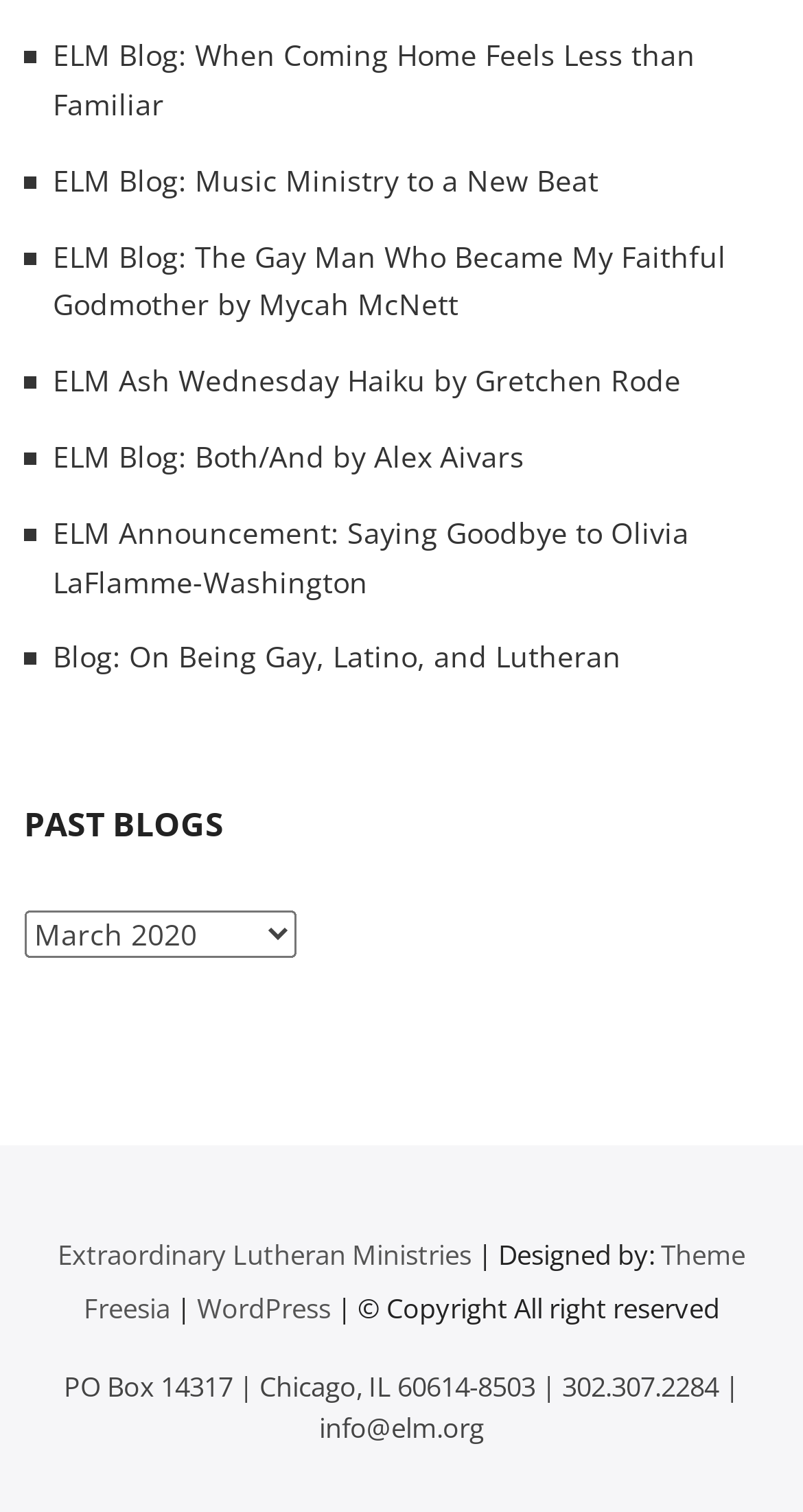What type of organization is this?
Could you answer the question with a detailed and thorough explanation?

Based on the links and content on the webpage, it appears to be a Lutheran ministry organization, likely focused on promoting inclusivity and diversity within the Lutheran church.